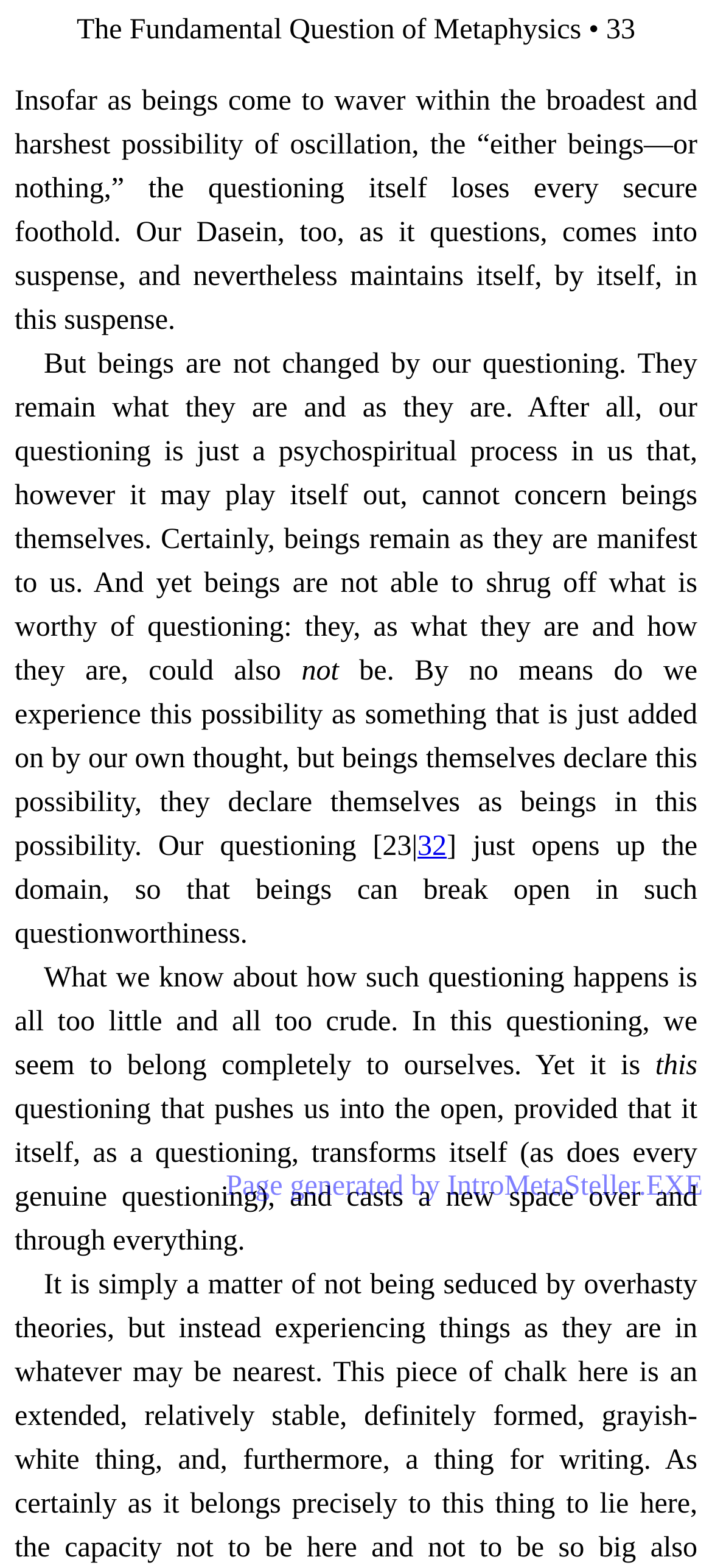Give a full account of the webpage's elements and their arrangement.

The webpage appears to be a digital version of a book, specifically page 33 of "Introduction to Metaphysics" by Martin Heidegger. At the top of the page, there is a title "The Fundamental Question of Metaphysics • 33". 

Below the title, there are several paragraphs of text that discuss the concept of metaphysics and the nature of questioning. The text is dense and philosophical, exploring the relationship between beings and nothingness, and how our questioning of these concepts affects our understanding of them.

On the right side of the page, near the middle, there is a link to page 32. At the bottom of the page, there is a small note that indicates the page was generated by a program called IntroMetaSteller.EXE.

The text is arranged in a single column, with no images or other multimedia elements present. The overall layout is simple and focused on presenting the text in a clear and readable manner.